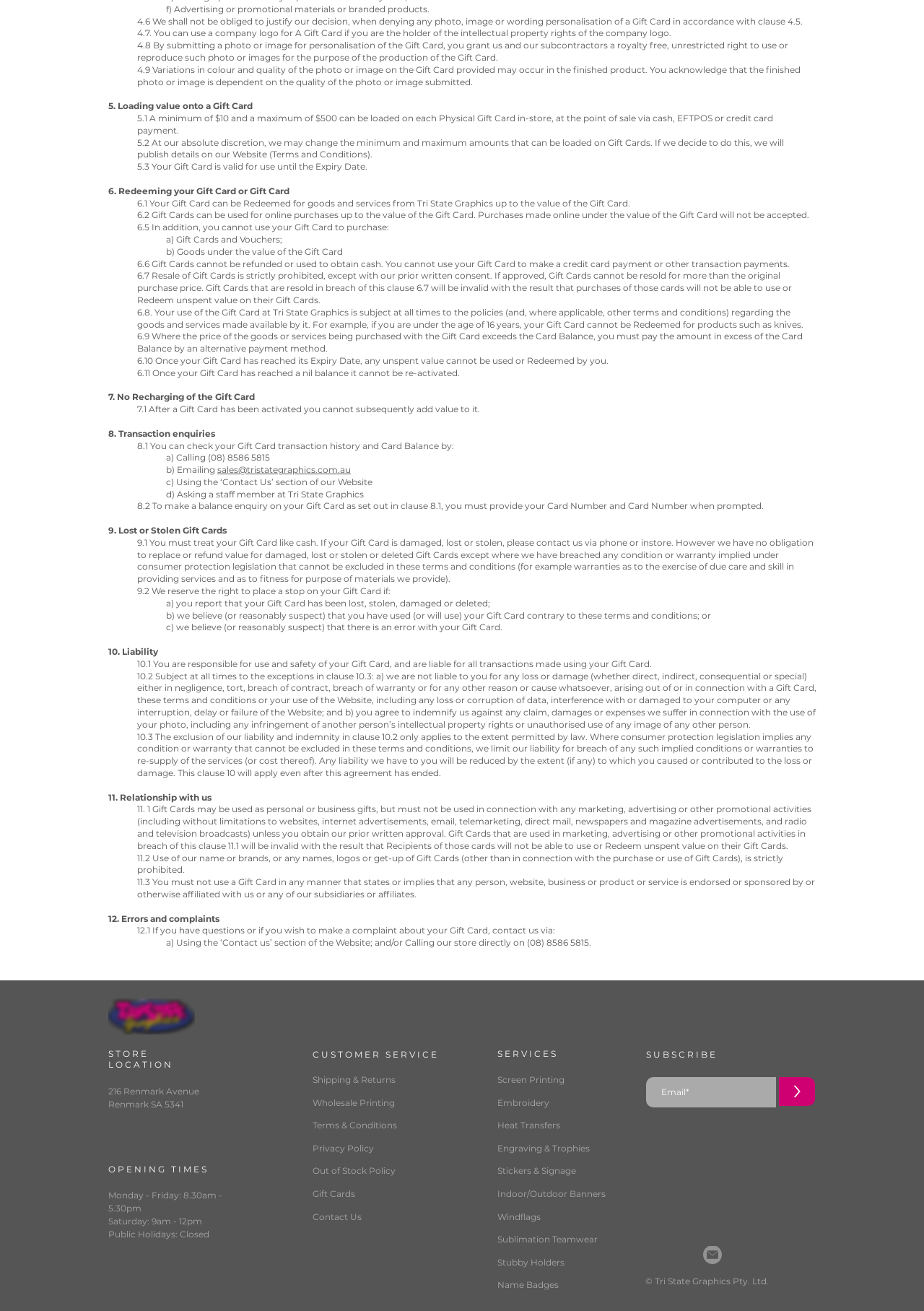Identify the bounding box coordinates for the element you need to click to achieve the following task: "Check the 'OPENING TIMES'". Provide the bounding box coordinates as four float numbers between 0 and 1, in the form [left, top, right, bottom].

[0.117, 0.888, 0.273, 0.896]